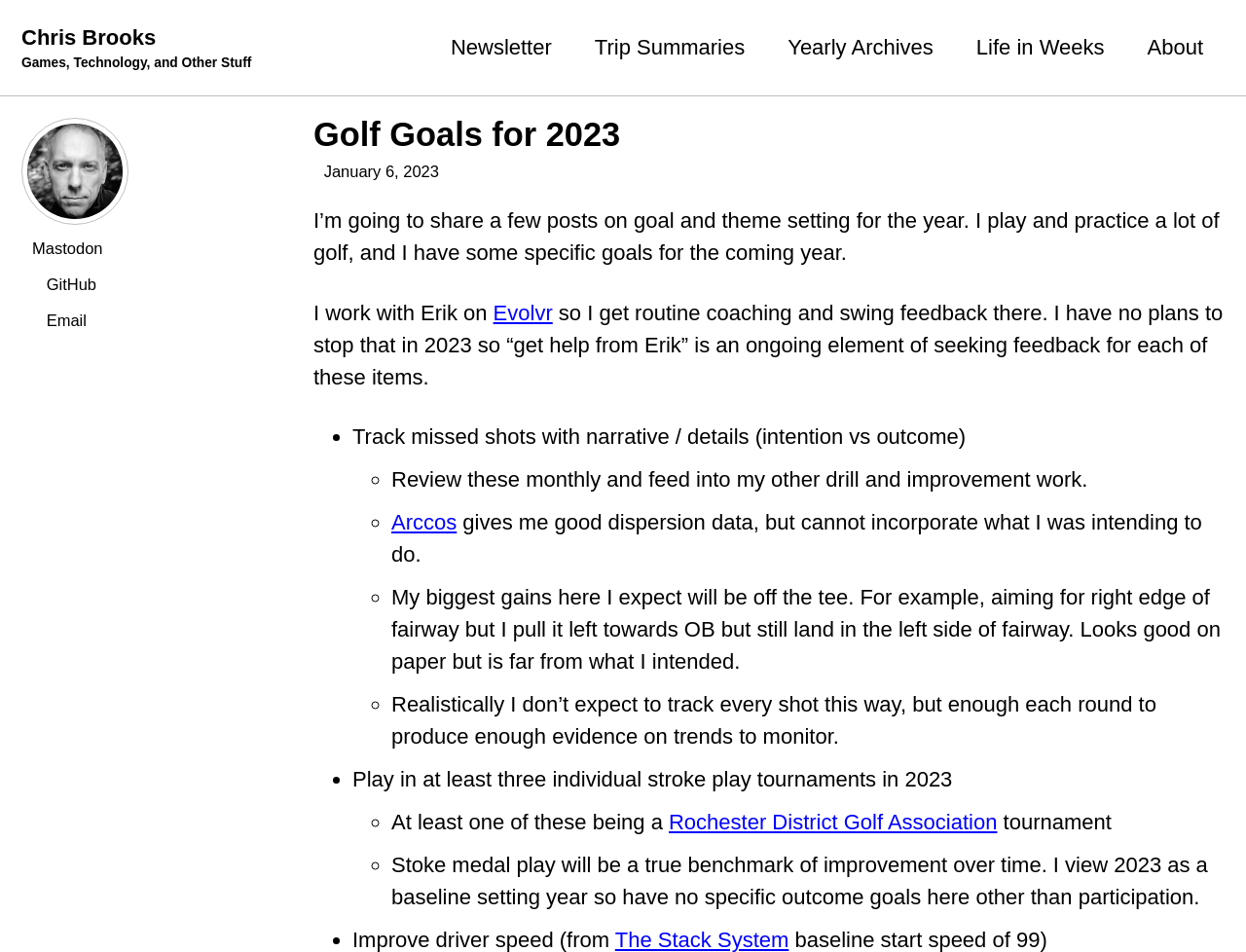Carefully examine the image and provide an in-depth answer to the question: What is the date of the blog post?

The date of the blog post is mentioned in the time element, which is 'January 6, 2023'. This date is located below the main heading of the webpage.